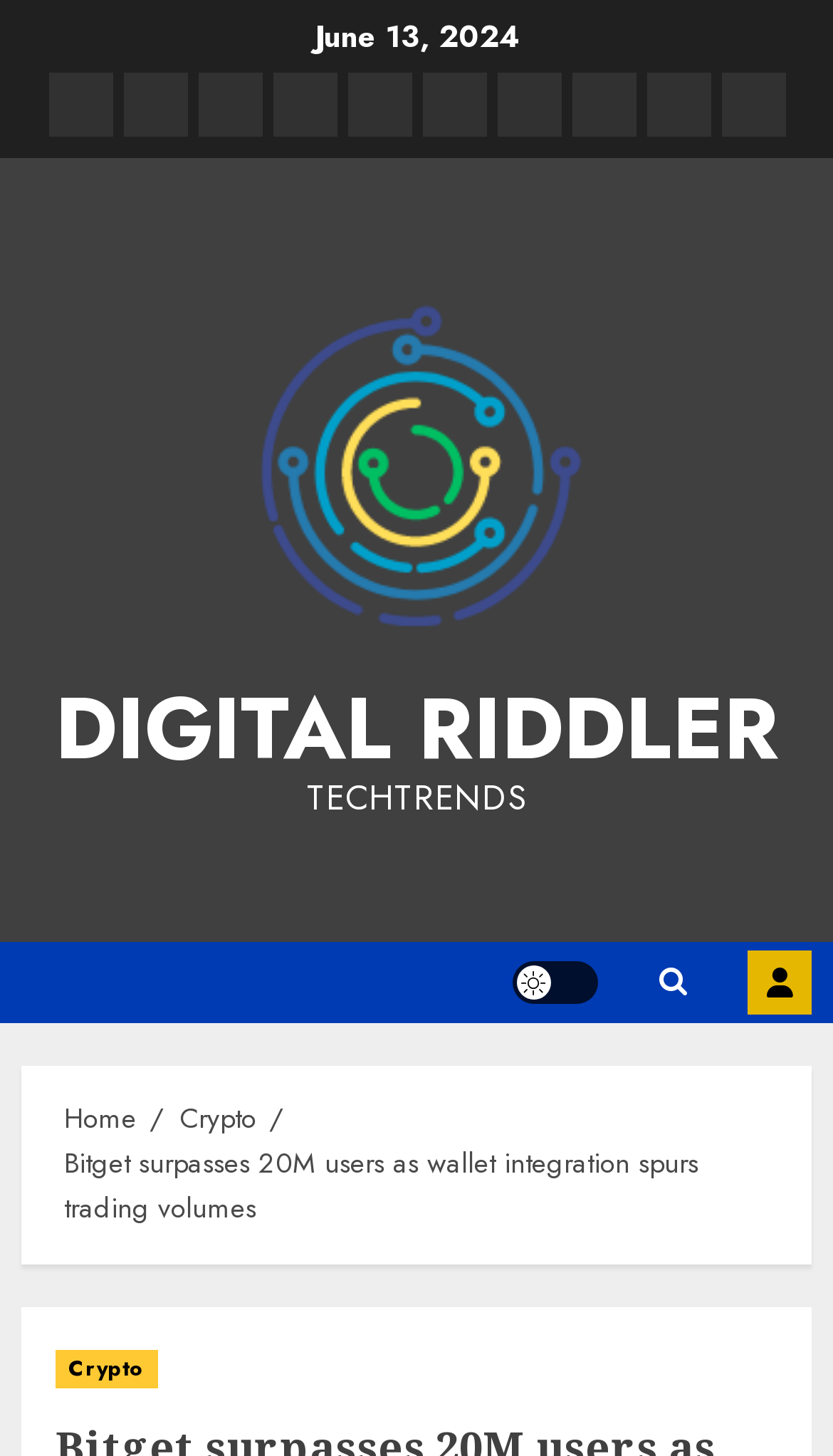What is the date of the article?
Give a detailed response to the question by analyzing the screenshot.

I found the date of the article by looking at the top of the webpage, where it says 'June 13, 2024' in a static text element.